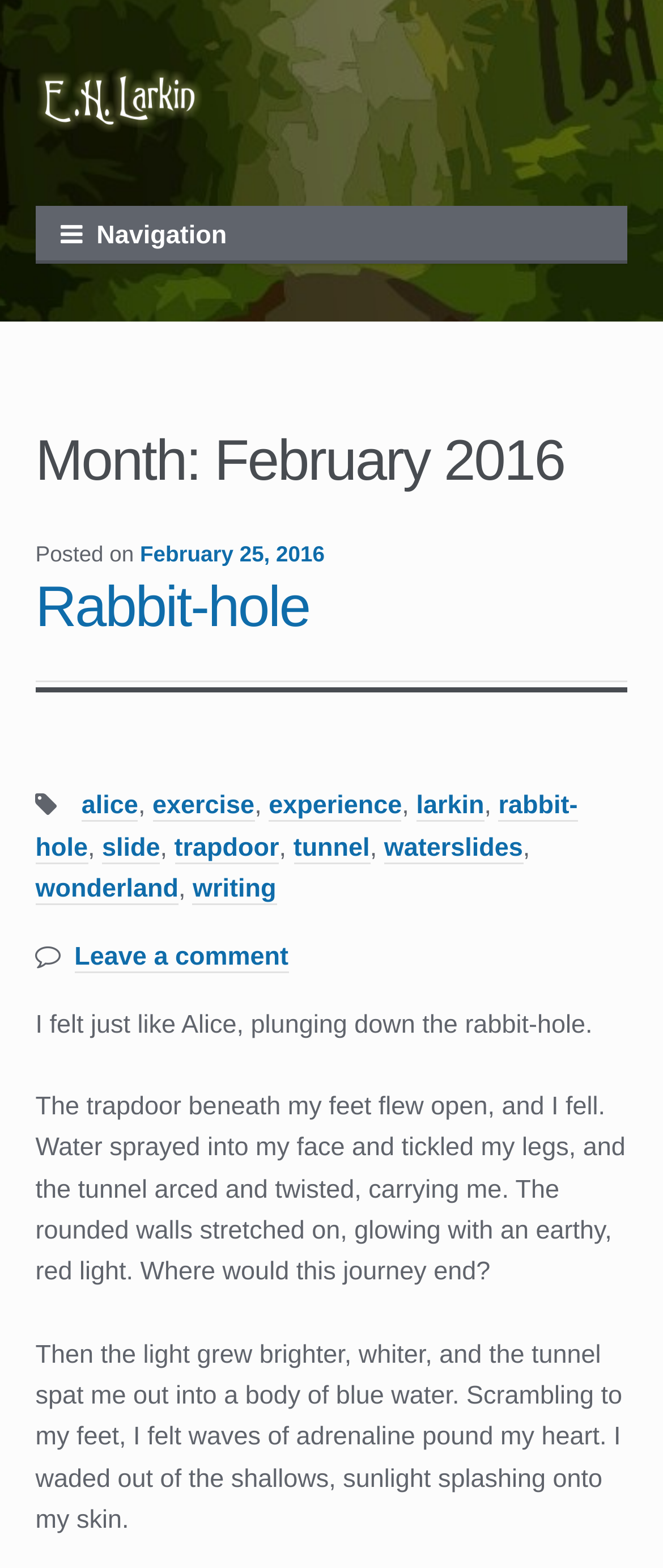Your task is to extract the text of the main heading from the webpage.

Month: February 2016